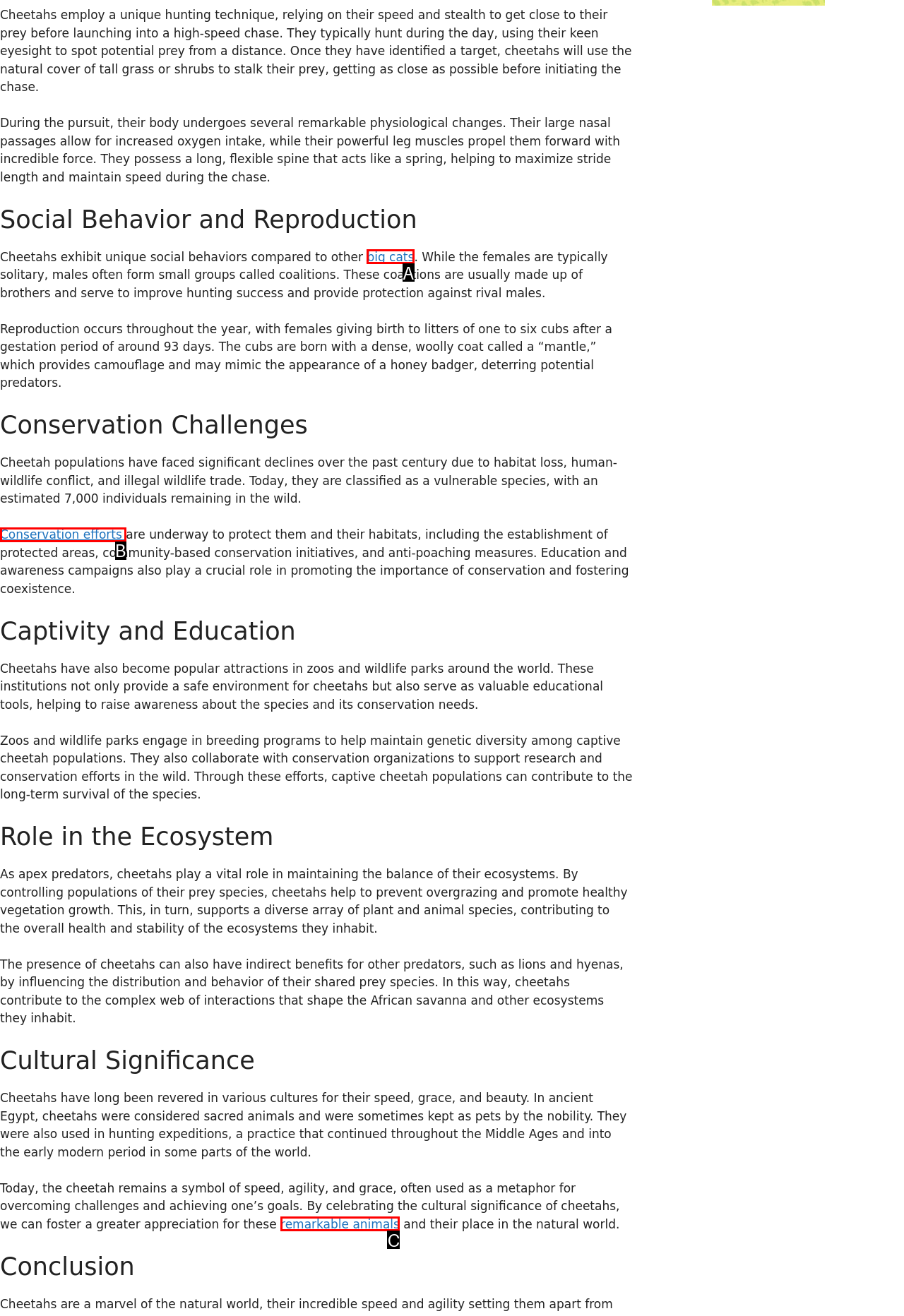Choose the HTML element that best fits the given description: remarkable animals. Answer by stating the letter of the option.

C